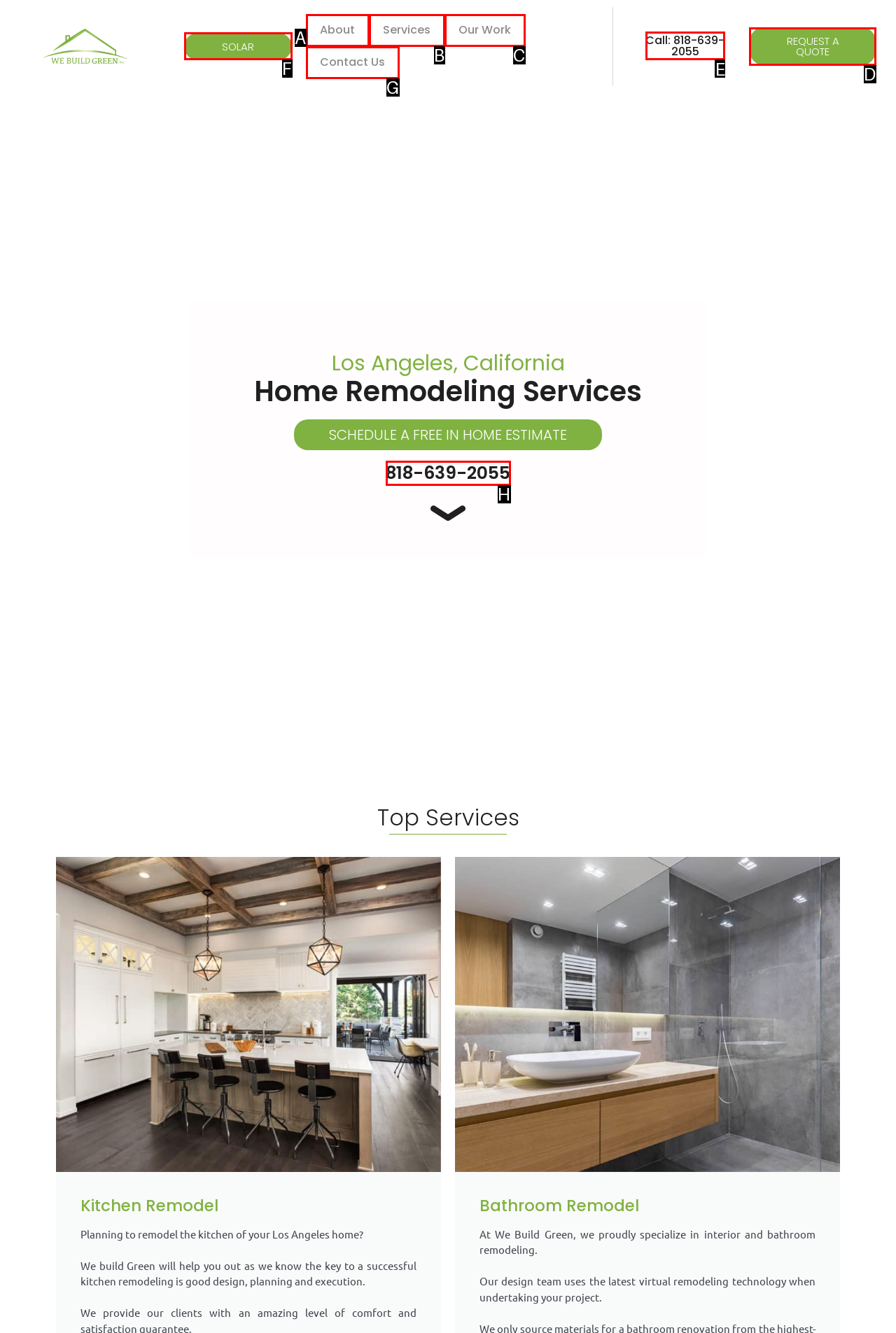Which HTML element should be clicked to complete the following task: Call 818-639-2055?
Answer with the letter corresponding to the correct choice.

E